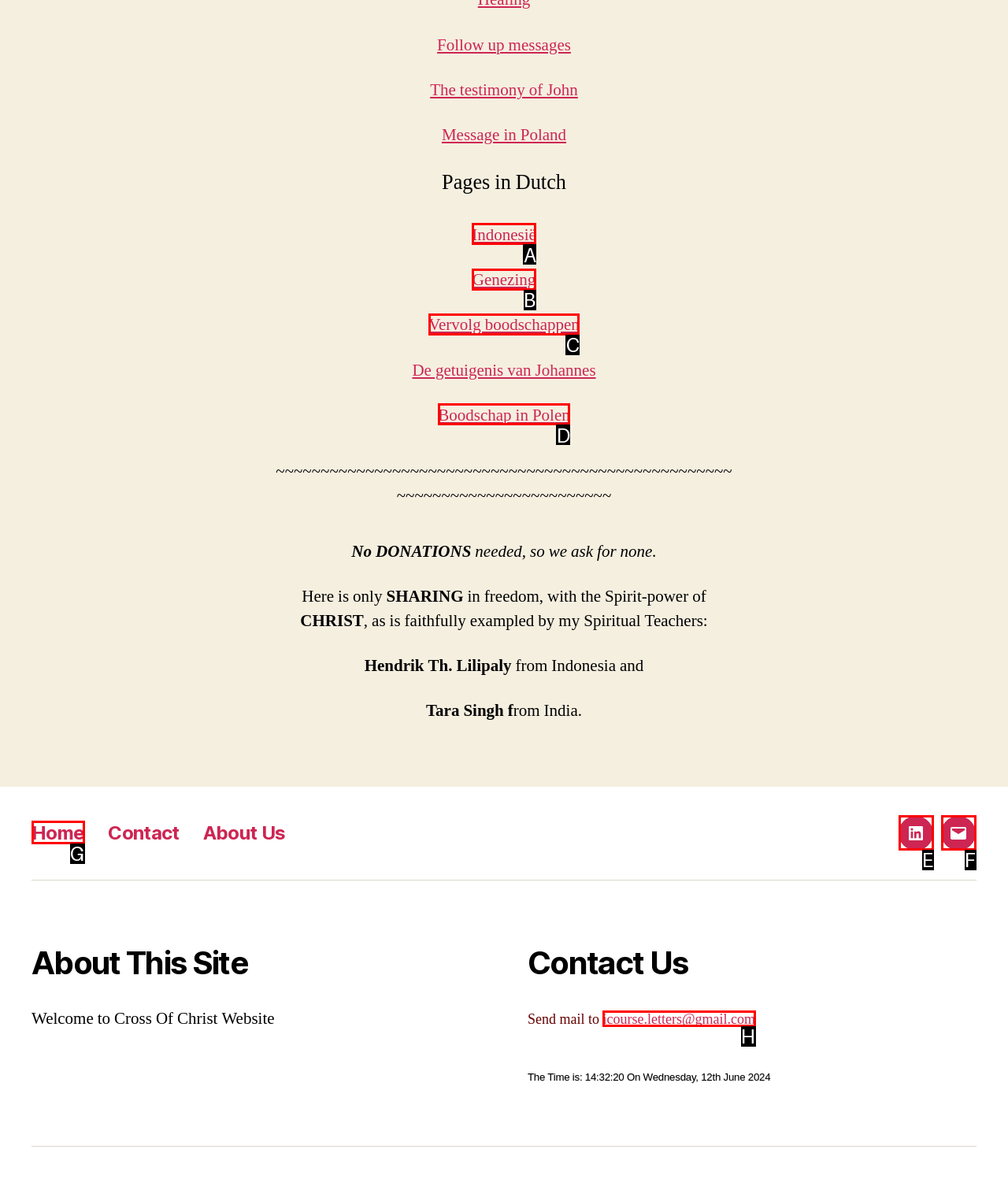Given the instruction: Contact via 'Email', which HTML element should you click on?
Answer with the letter that corresponds to the correct option from the choices available.

F